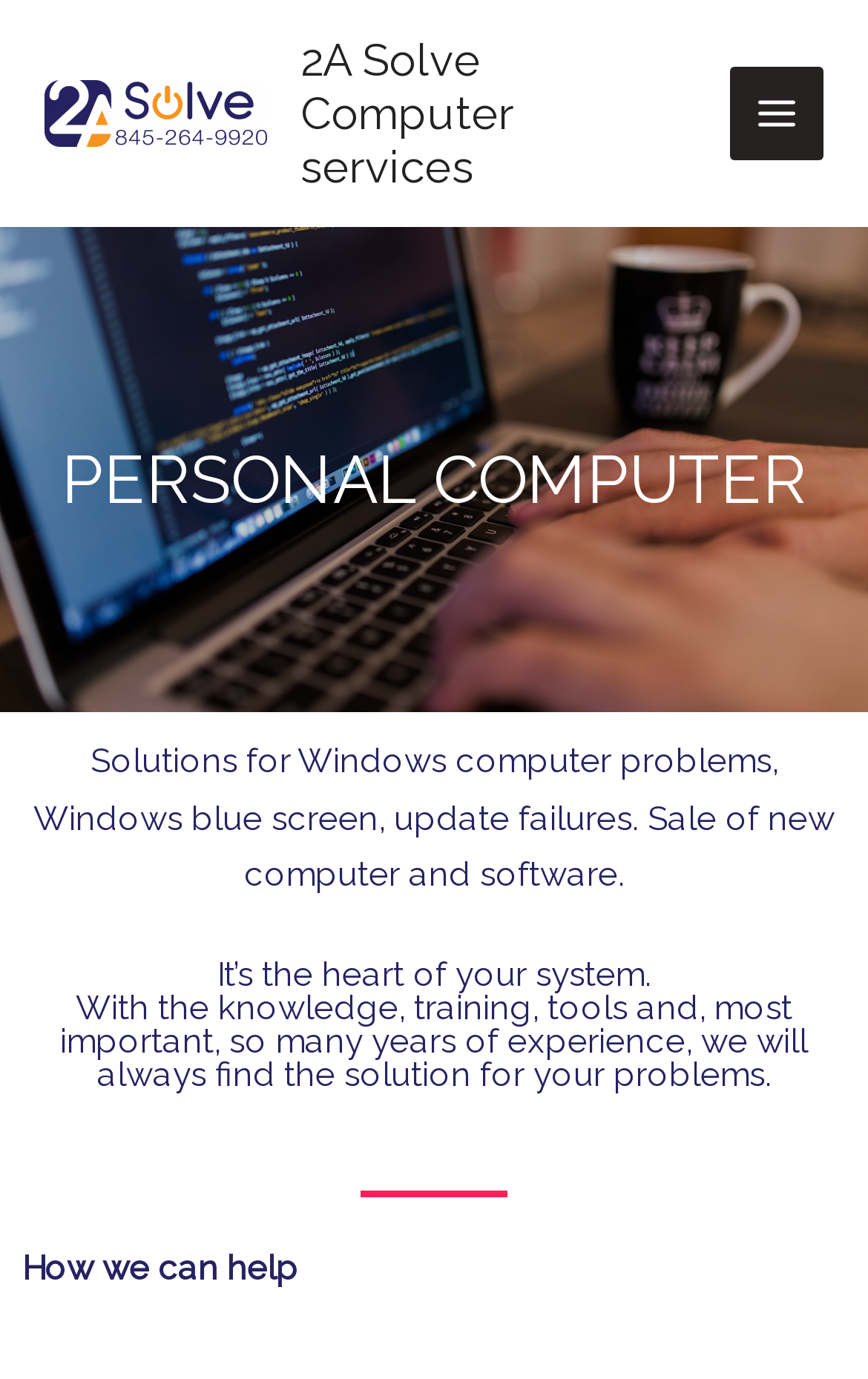Provide an in-depth caption for the elements present on the webpage.

The webpage is about 2A Solve, a computer services company that offers support, troubleshooting, and consulting. At the top left, there is a link and an image with the company name "2A Solve Computer services". Another link with the same company name is located at the top center of the page. 

On the top right, there is a button labeled "MAIN MENU". When expanded, it reveals a section with a heading "PERSONAL COMPUTER" at the top. Below the heading, there is a paragraph of text that describes the company's services, including solutions for Windows computer problems, blue screen issues, and update failures, as well as the sale of new computers and software. 

Further down, there is another sentence that reads "It’s the heart of your system." Below this sentence, there is a longer paragraph of text that explains the company's expertise and experience in finding solutions for computer problems. At the bottom of this section, there is a heading "How we can help".